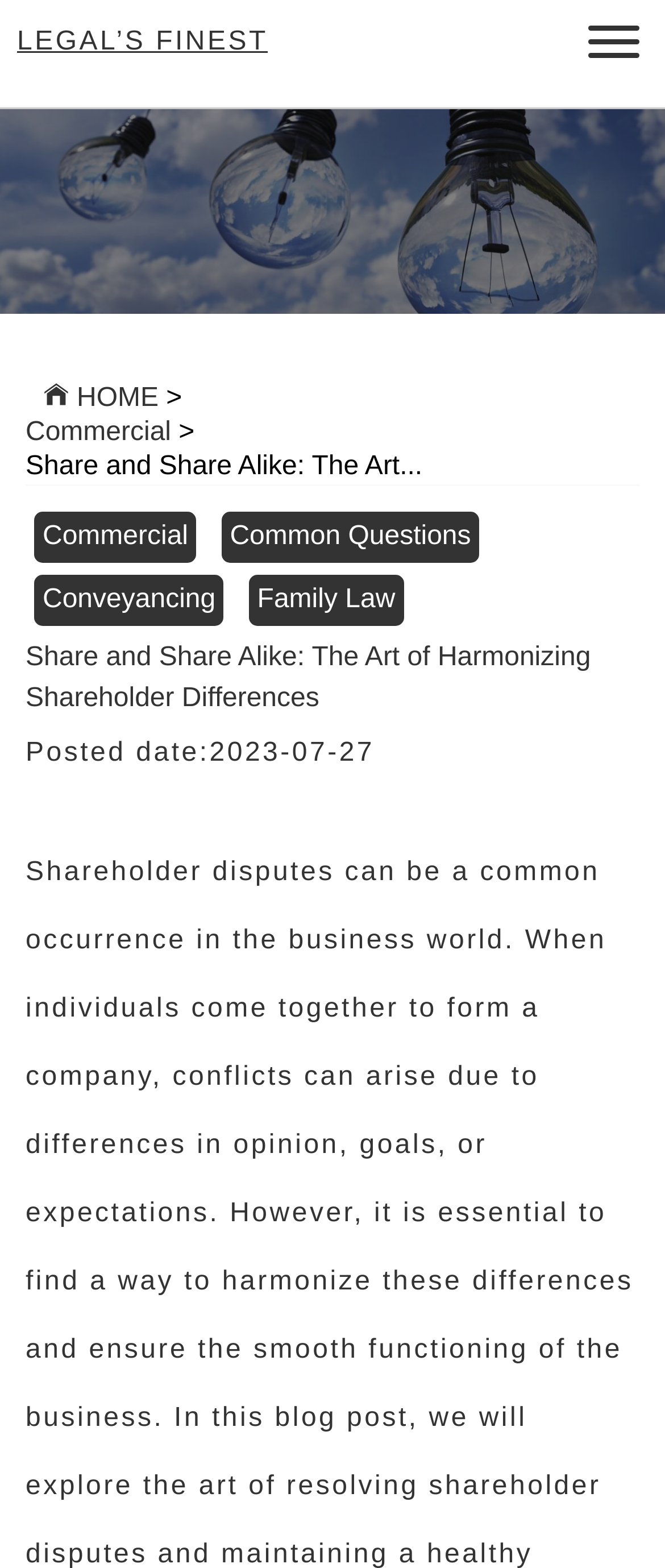Using the image as a reference, answer the following question in as much detail as possible:
How many images are there on the webpage?

There is only one image on the webpage, which is located next to the 'HOME' link in the main navigation menu.